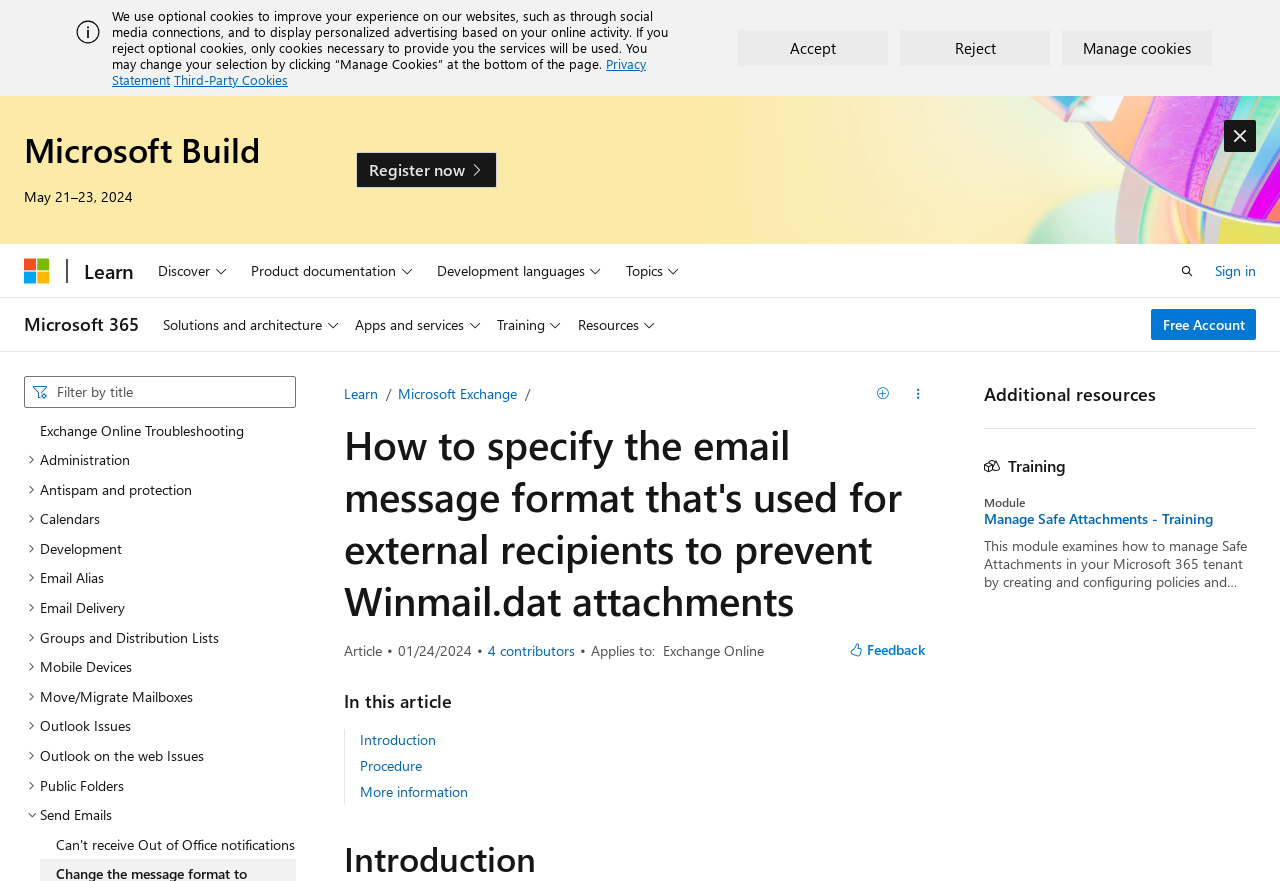What is the topic of the training module?
Using the image as a reference, answer with just one word or a short phrase.

Manage Safe Attachments